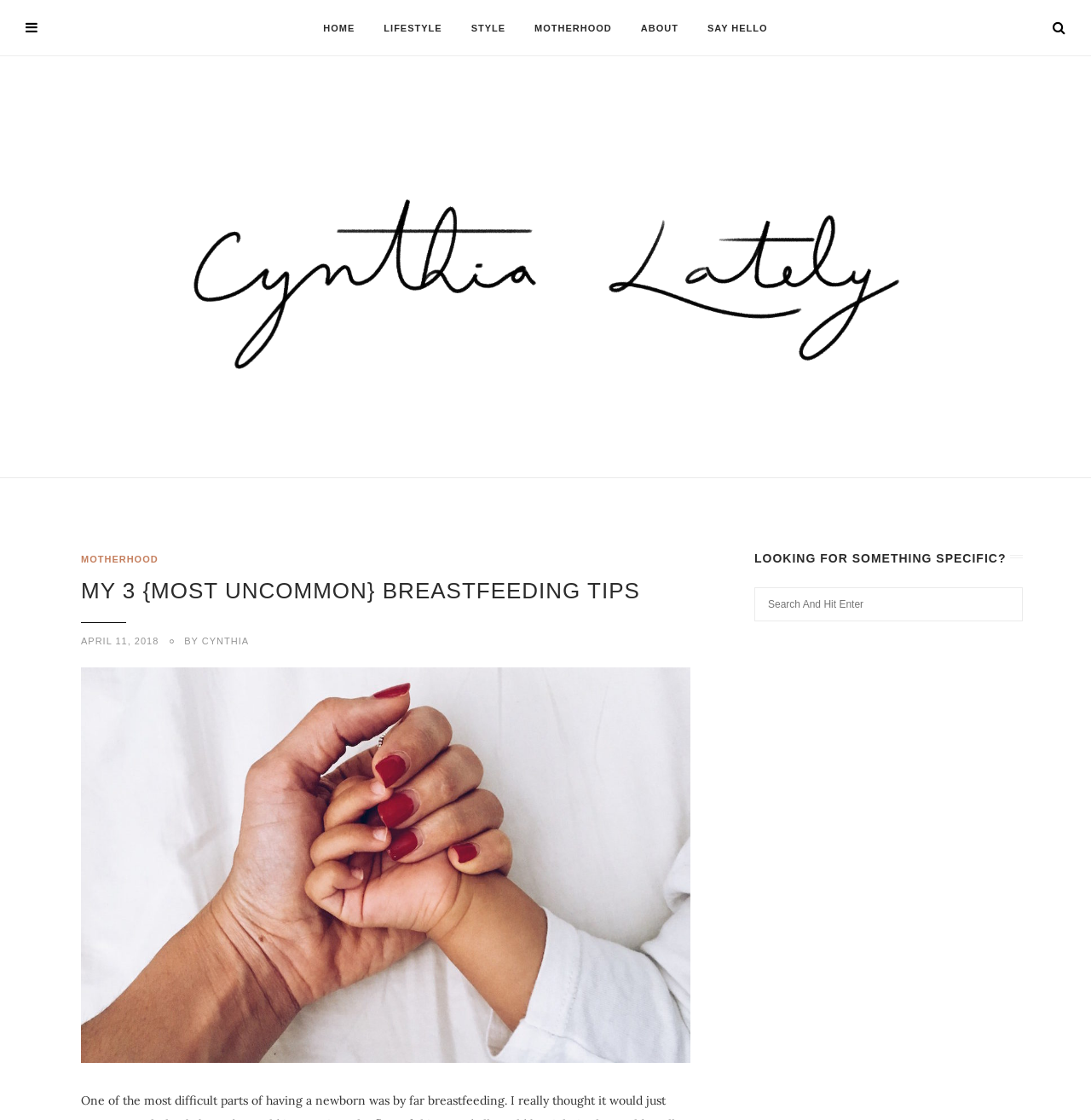Generate a thorough explanation of the webpage's elements.

This webpage is a blog post titled "My 3 Most Uncommon Breastfeeding Tips" by Cynthia Lately. At the top, there is a navigation menu with six links: "HOME", "LIFESTYLE", "STYLE", "MOTHERHOOD", "ABOUT", and "SAY HELLO". On the top right, there are two icons, a Facebook icon and a search icon.

Below the navigation menu, there is a large heading with the blog title "Cynthia Lately" and a corresponding image. Underneath, there is a subheading "MOTHERHOOD" and the main title of the blog post "MY 3 {MOST UNCOMMON} BREASTFEEDING TIPS". The date "APRIL 11, 2018" and the author "BY CYNTHIA" are displayed below the title.

On the right side of the title, there is a "PIN IT" link. Further down, there is a section titled "LOOKING FOR SOMETHING SPECIFIC?" with a search bar and a placeholder text "Search And Hit Enter". Below the search bar, there is an empty link.

The blog post itself is not fully described in the accessibility tree, but the meta description suggests that it will discuss the author's difficulties with breastfeeding and provide some uncommon tips.